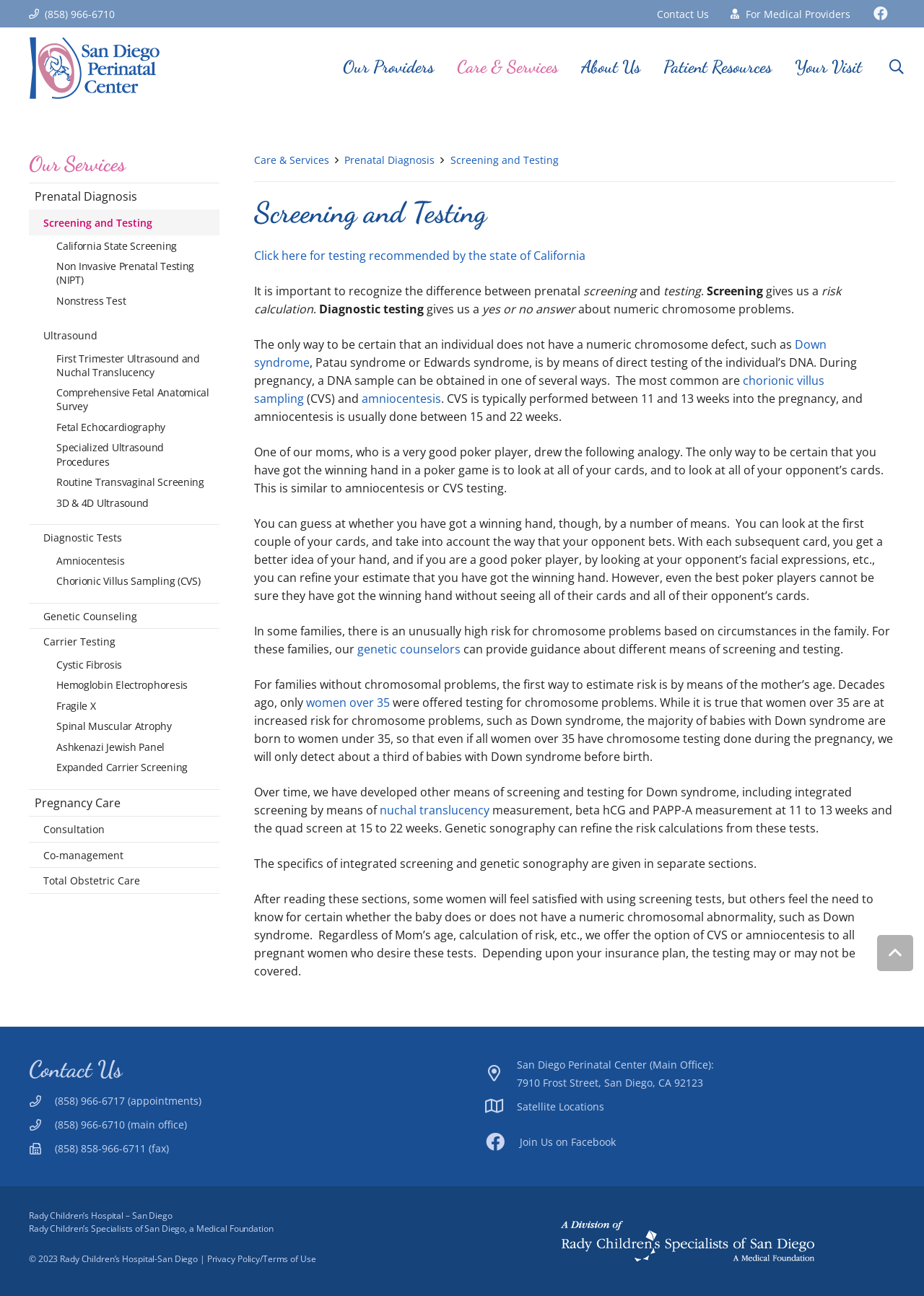Given the description: "Nonstress Test", determine the bounding box coordinates of the UI element. The coordinates should be formatted as four float numbers between 0 and 1, [left, top, right, bottom].

[0.031, 0.224, 0.238, 0.24]